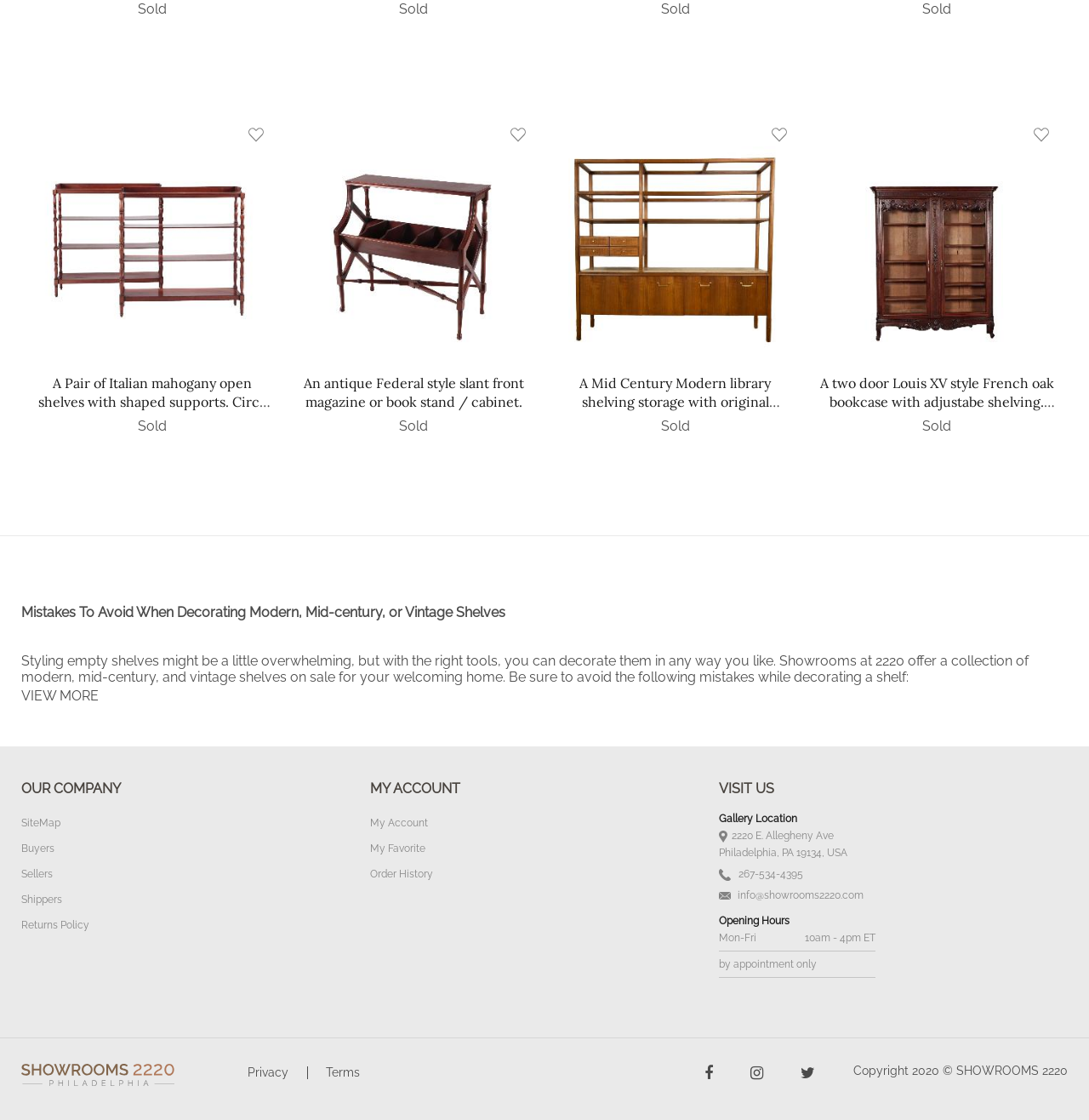Identify the bounding box of the UI element described as follows: "info@showrooms2220.com". Provide the coordinates as four float numbers in the range of 0 to 1 [left, top, right, bottom].

[0.66, 0.792, 0.98, 0.807]